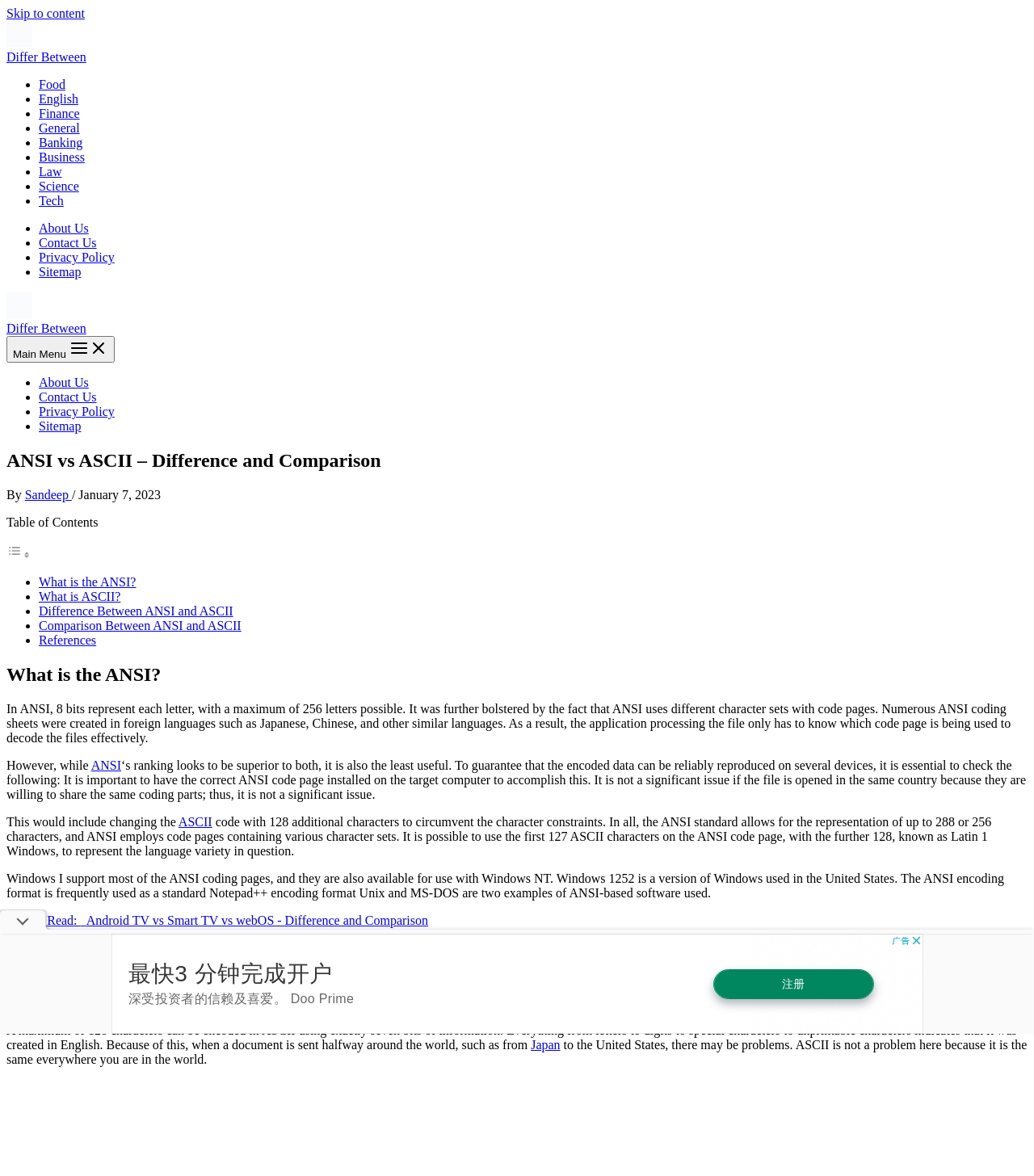Respond concisely with one word or phrase to the following query:
How many list markers are there in the table of contents?

6